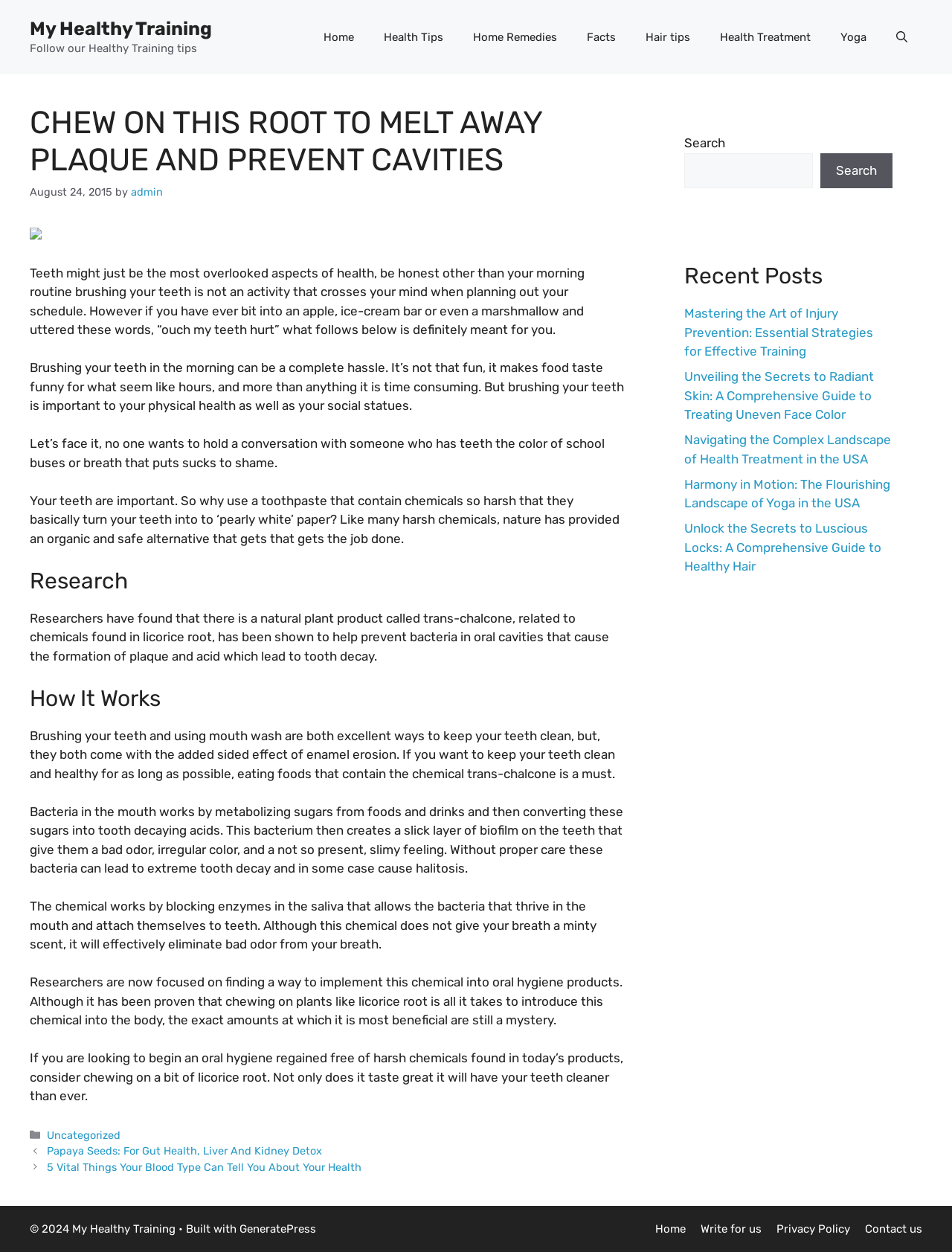Find the bounding box coordinates for the area that should be clicked to accomplish the instruction: "Learn more about The Group of Seven".

None